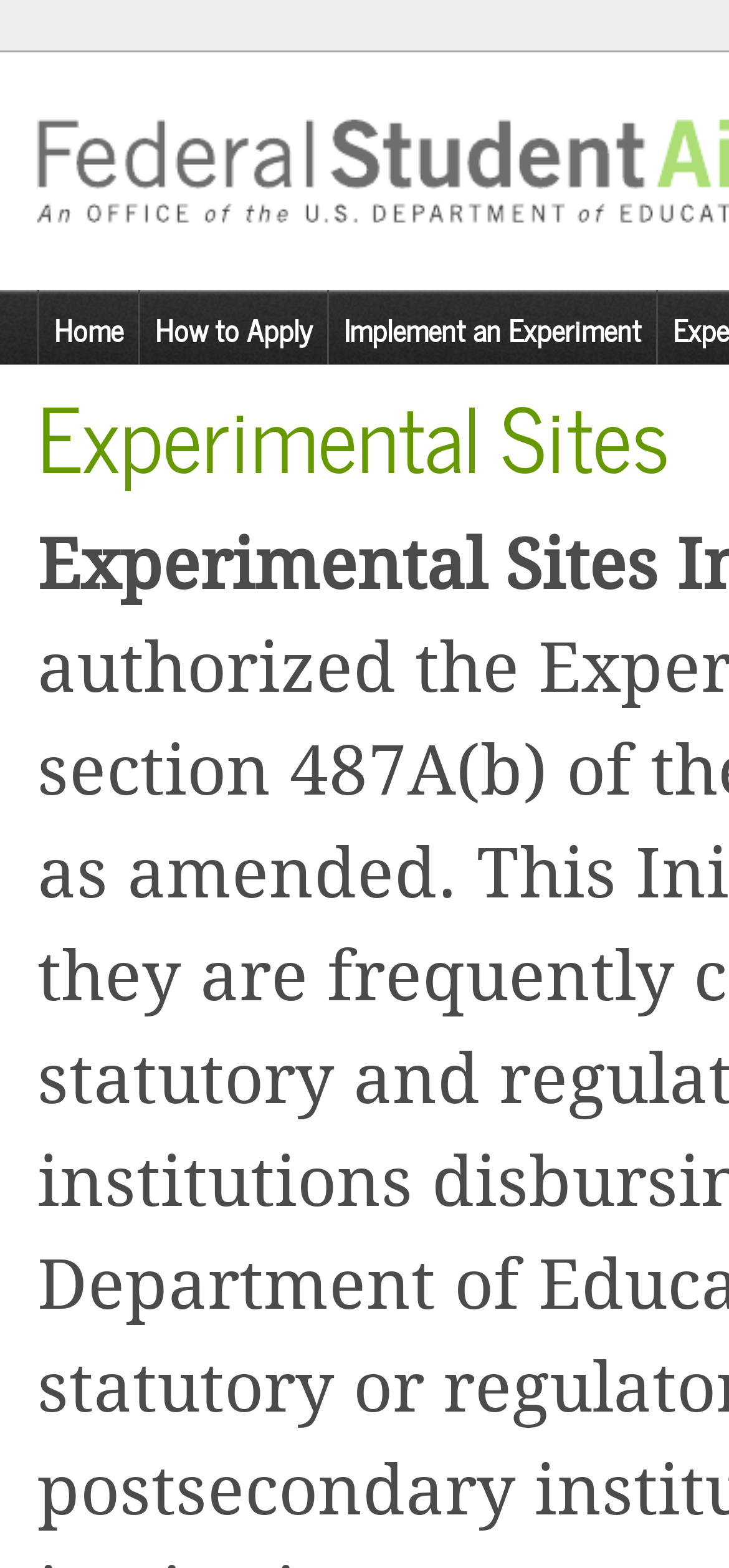Find the headline of the webpage and generate its text content.

Experimental Sites Initiative